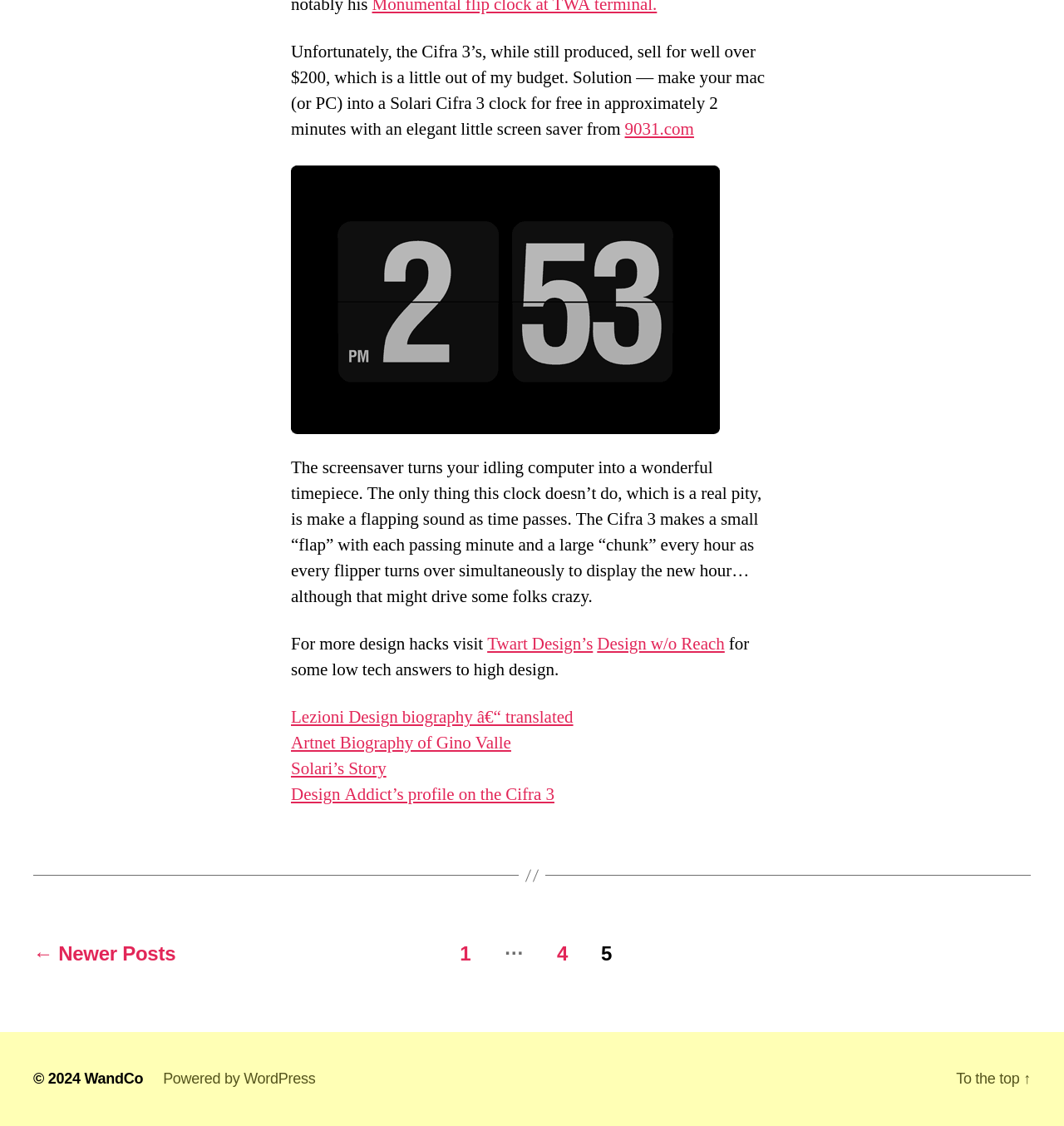How many links are there in the 'Posts' navigation?
Give a detailed explanation using the information visible in the image.

In the 'Posts' navigation section, there are four links: 'Newer Posts', '1', '4', and the ellipsis (...) which likely leads to more posts.